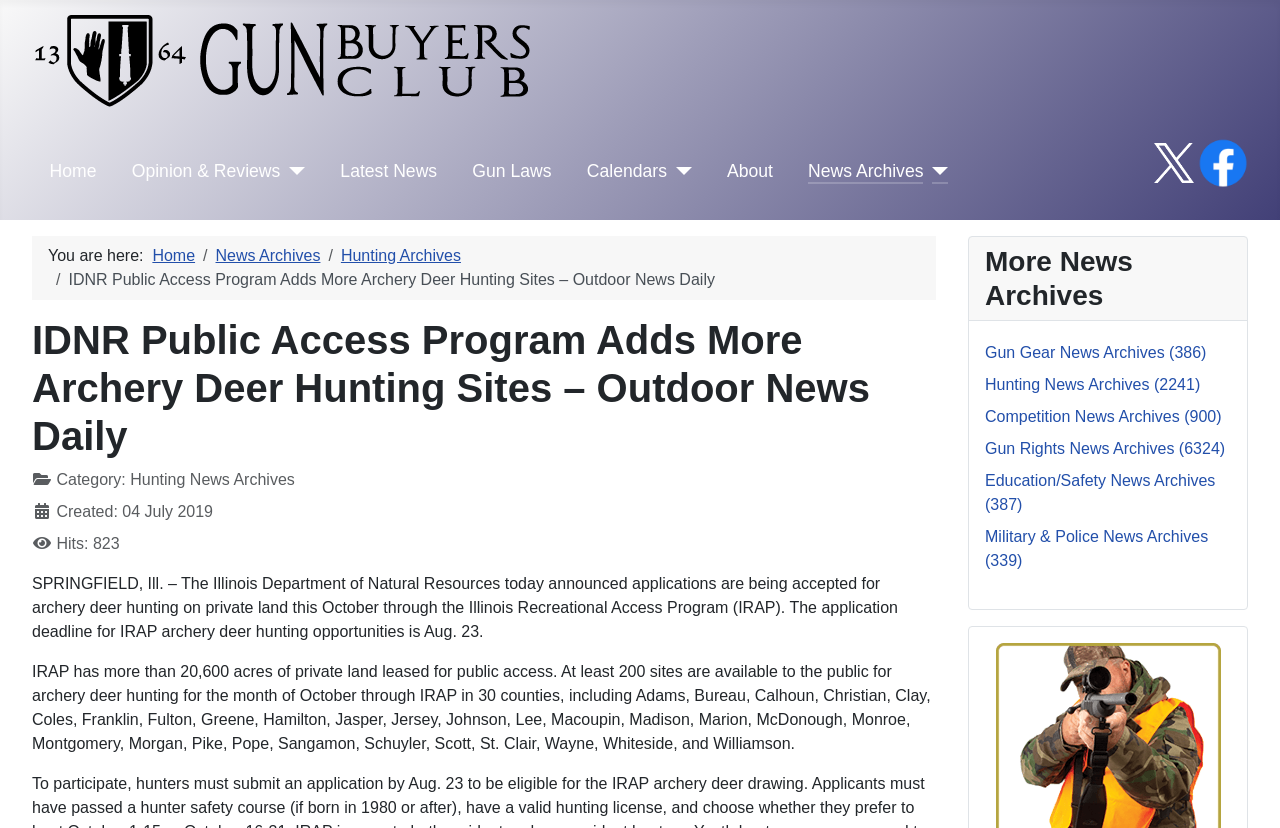Locate the bounding box coordinates of the region to be clicked to comply with the following instruction: "Read More News Archives". The coordinates must be four float numbers between 0 and 1, in the form [left, top, right, bottom].

[0.77, 0.416, 0.943, 0.436]